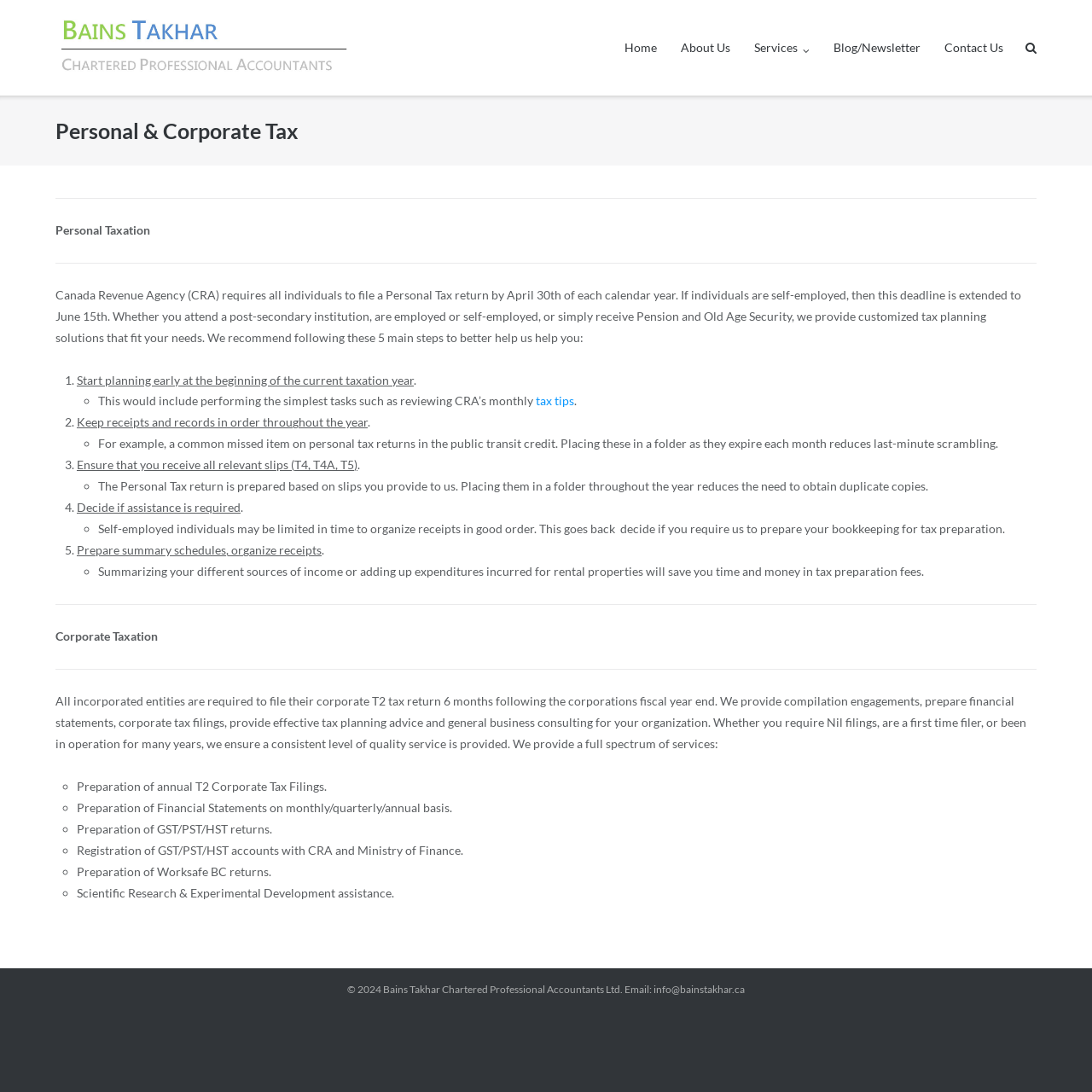Please provide a brief answer to the following inquiry using a single word or phrase:
What is the name of the accounting firm?

Bains Takhar